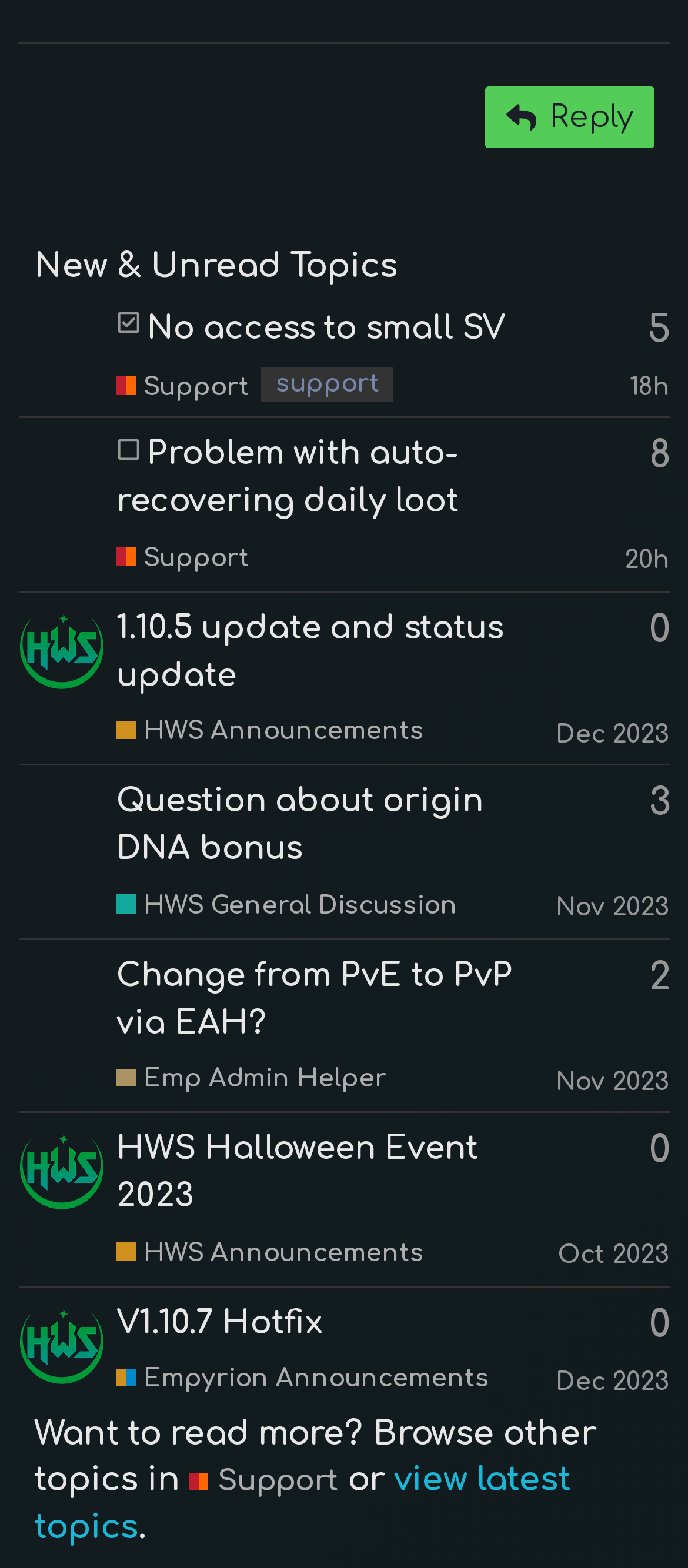How many topics are listed in the 'New & Unread Topics' section?
Can you provide an in-depth and detailed response to the question?

The number of topics listed in the 'New & Unread Topics' section can be determined by counting the number of rows in the table. There are 5 rows in the table, each representing a different topic.